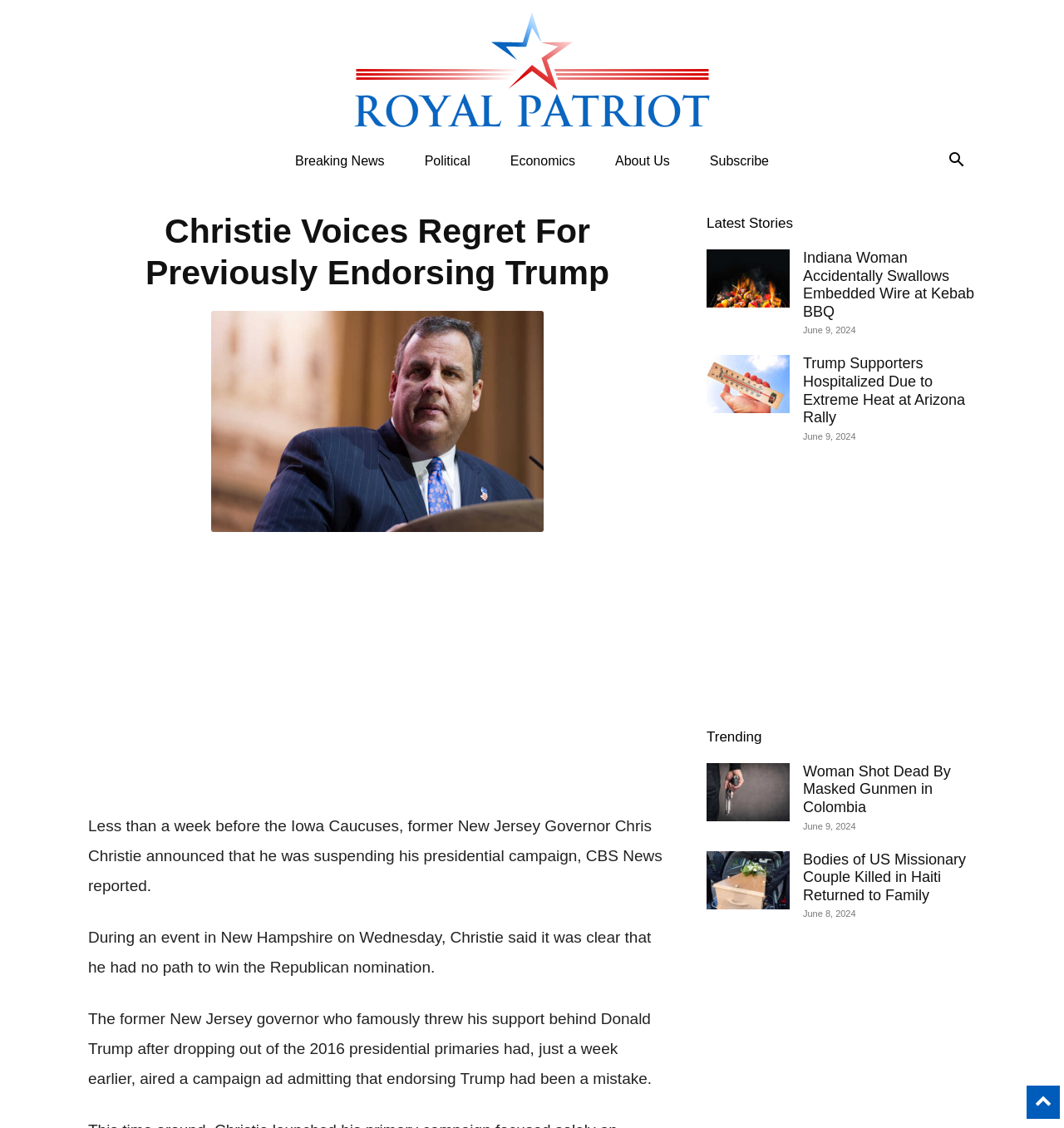Given the description of a UI element: "aria-label="Advertisement" name="aswift_6" title="Advertisement"", identify the bounding box coordinates of the matching element in the webpage screenshot.

[0.105, 0.483, 0.605, 0.704]